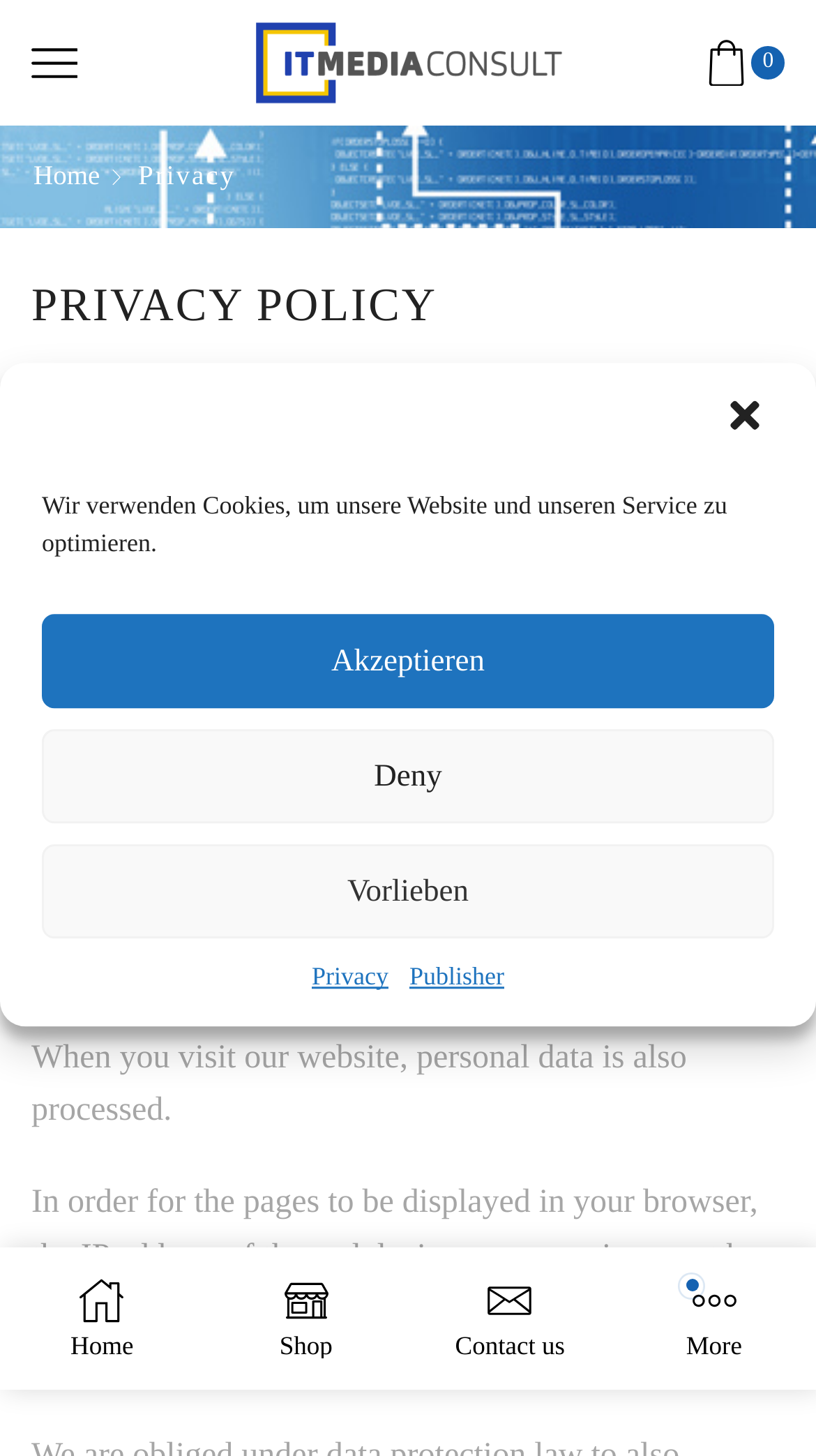Identify the bounding box of the UI element that matches this description: "Contact us".

[0.558, 0.878, 0.692, 0.933]